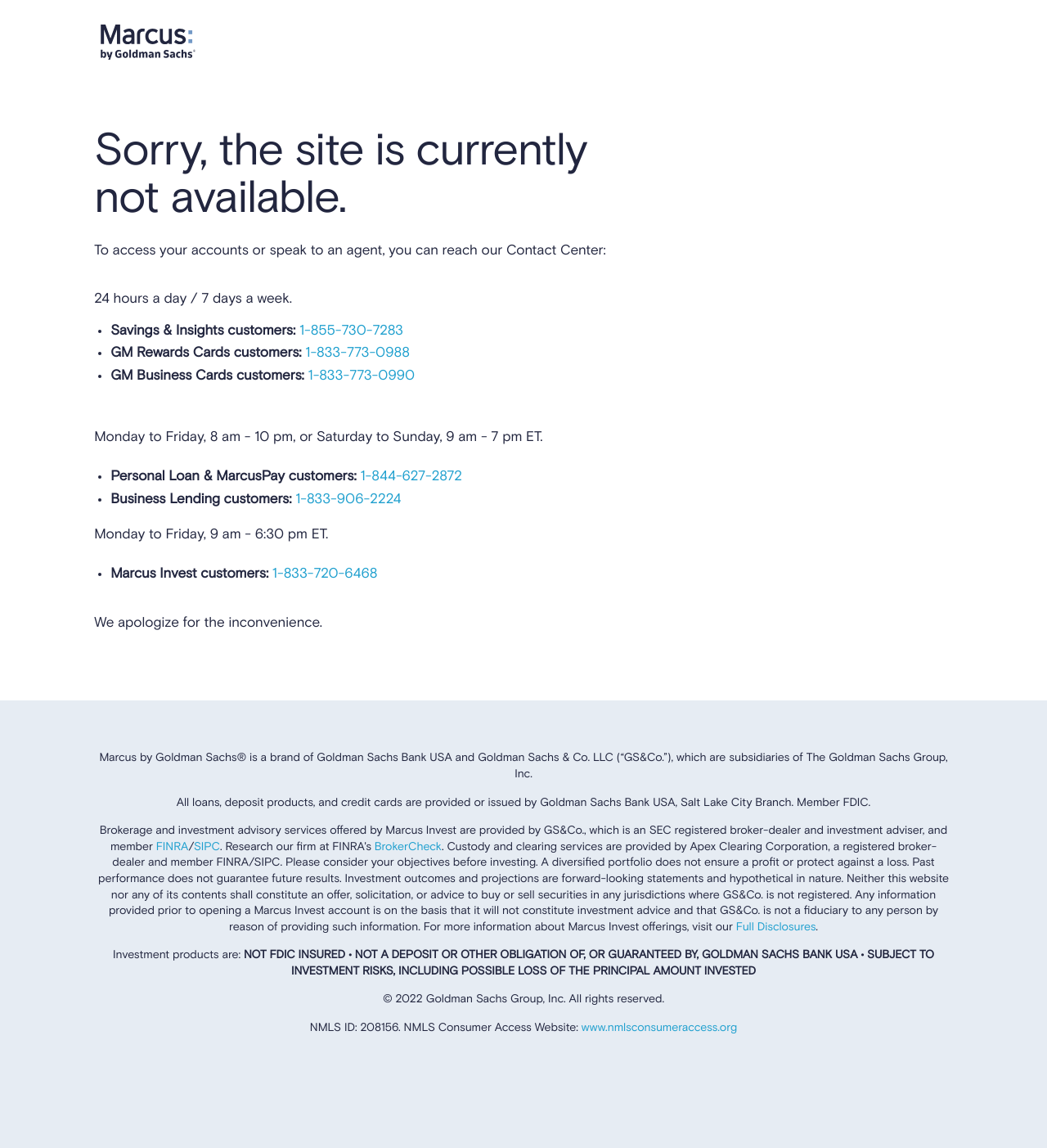Identify the bounding box for the UI element specified in this description: "« Older Entries". The coordinates must be four float numbers between 0 and 1, formatted as [left, top, right, bottom].

None